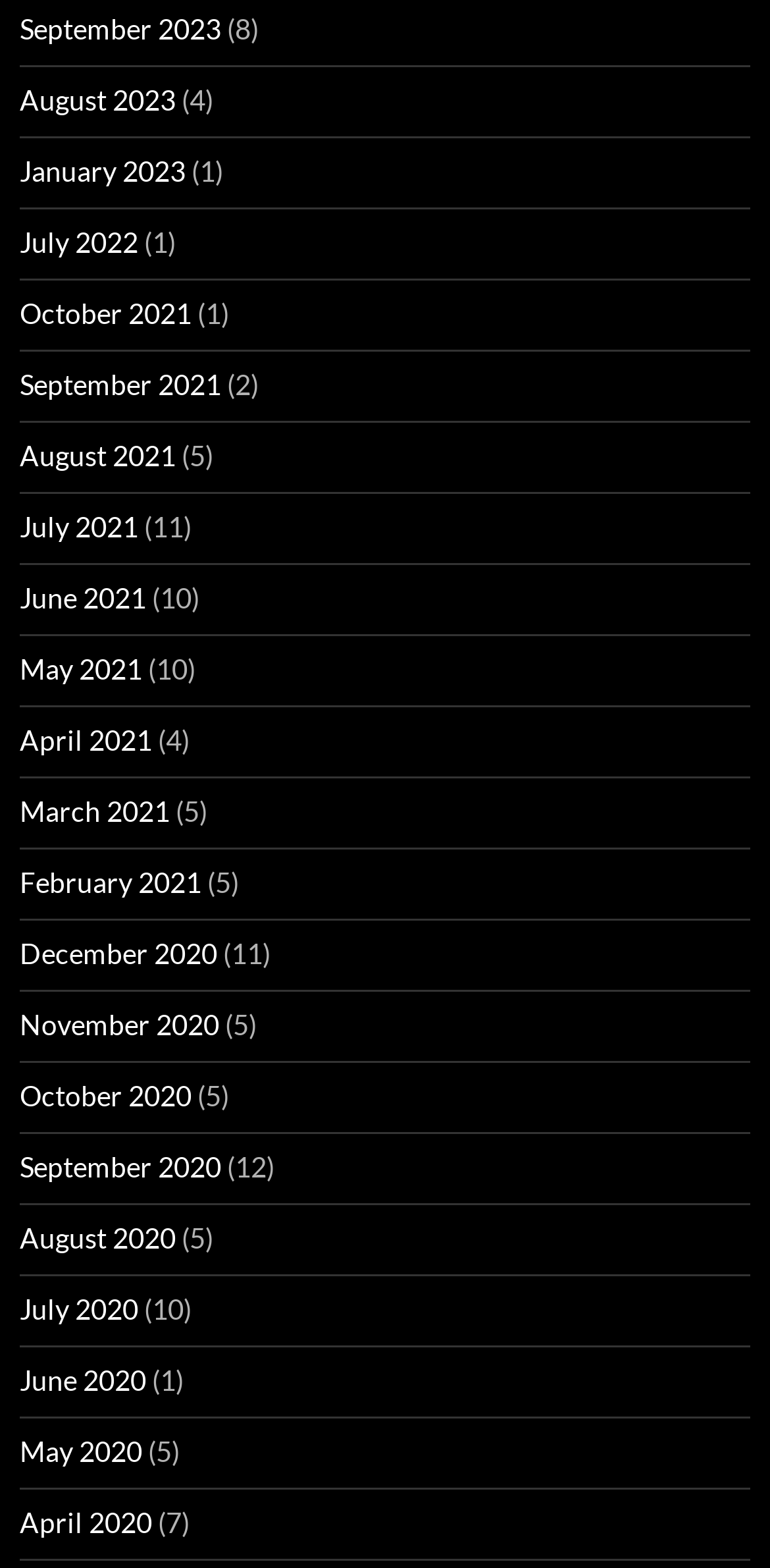Determine the bounding box coordinates of the section to be clicked to follow the instruction: "View July 2020". The coordinates should be given as four float numbers between 0 and 1, formatted as [left, top, right, bottom].

[0.026, 0.824, 0.179, 0.845]